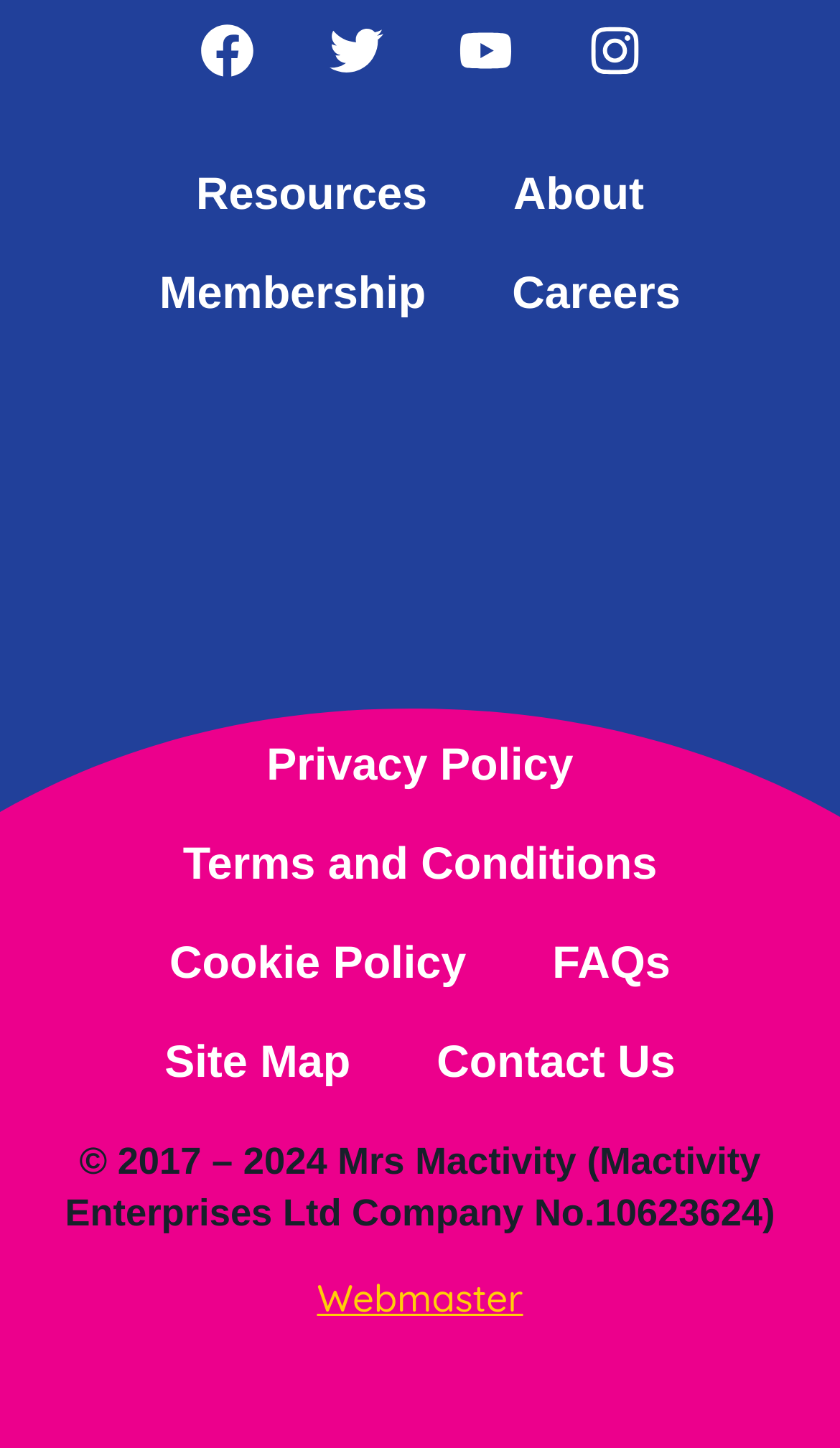What is the link above 'Membership'?
Provide an in-depth and detailed answer to the question.

I examined the links on the webpage and found that the link 'Resources' is above the link 'Membership' based on their bounding box coordinates.